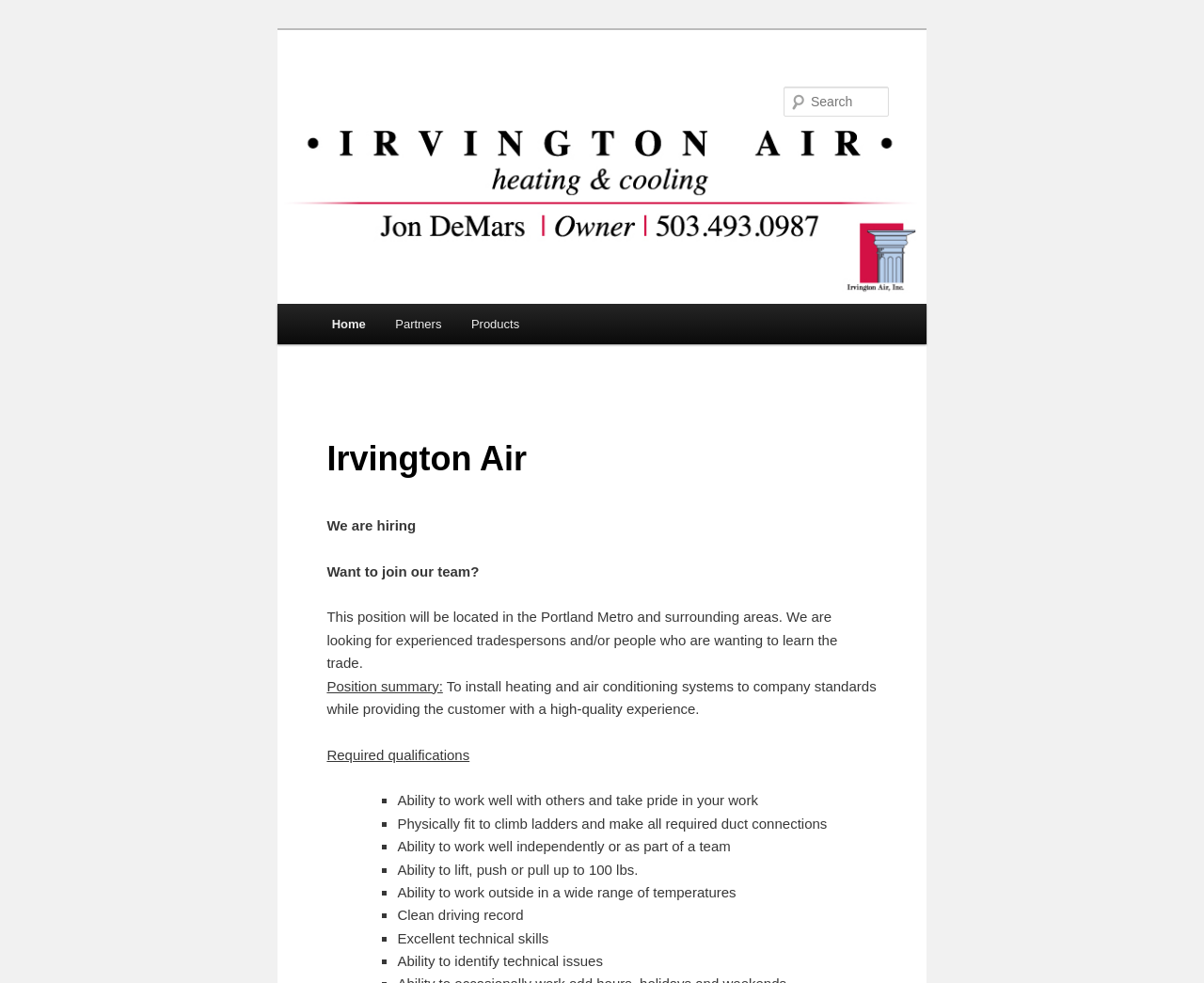Mark the bounding box of the element that matches the following description: "Home".

[0.263, 0.309, 0.316, 0.35]